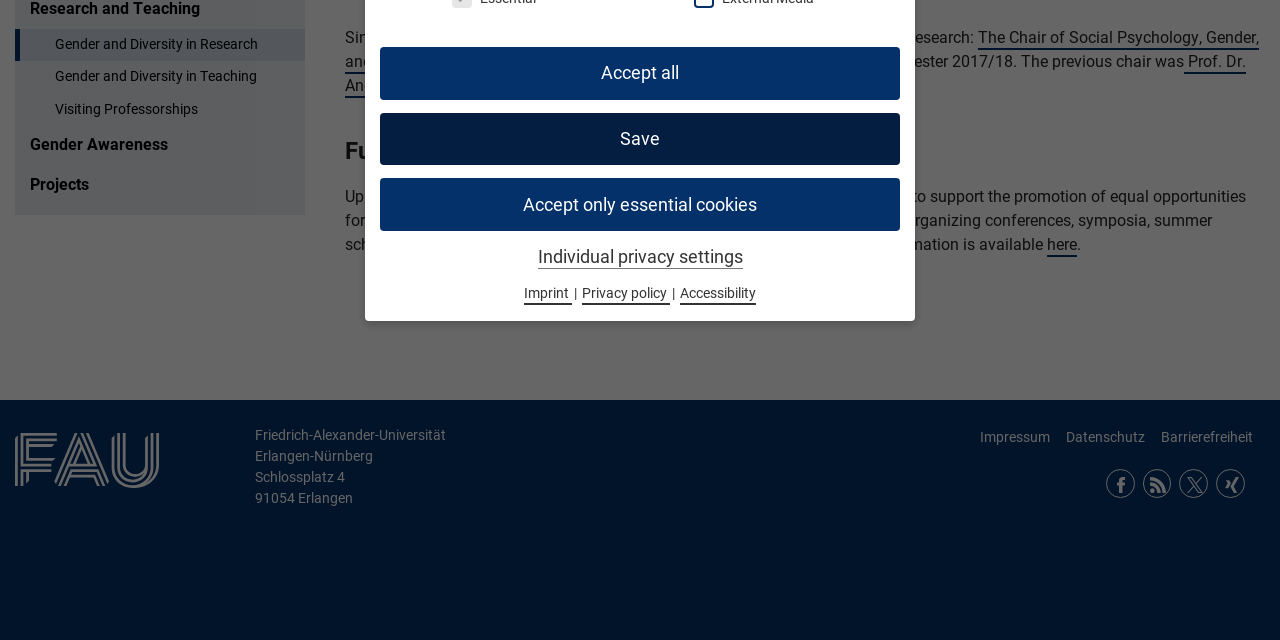Please find the bounding box for the UI element described by: "Privacy policy".

[0.455, 0.446, 0.523, 0.471]